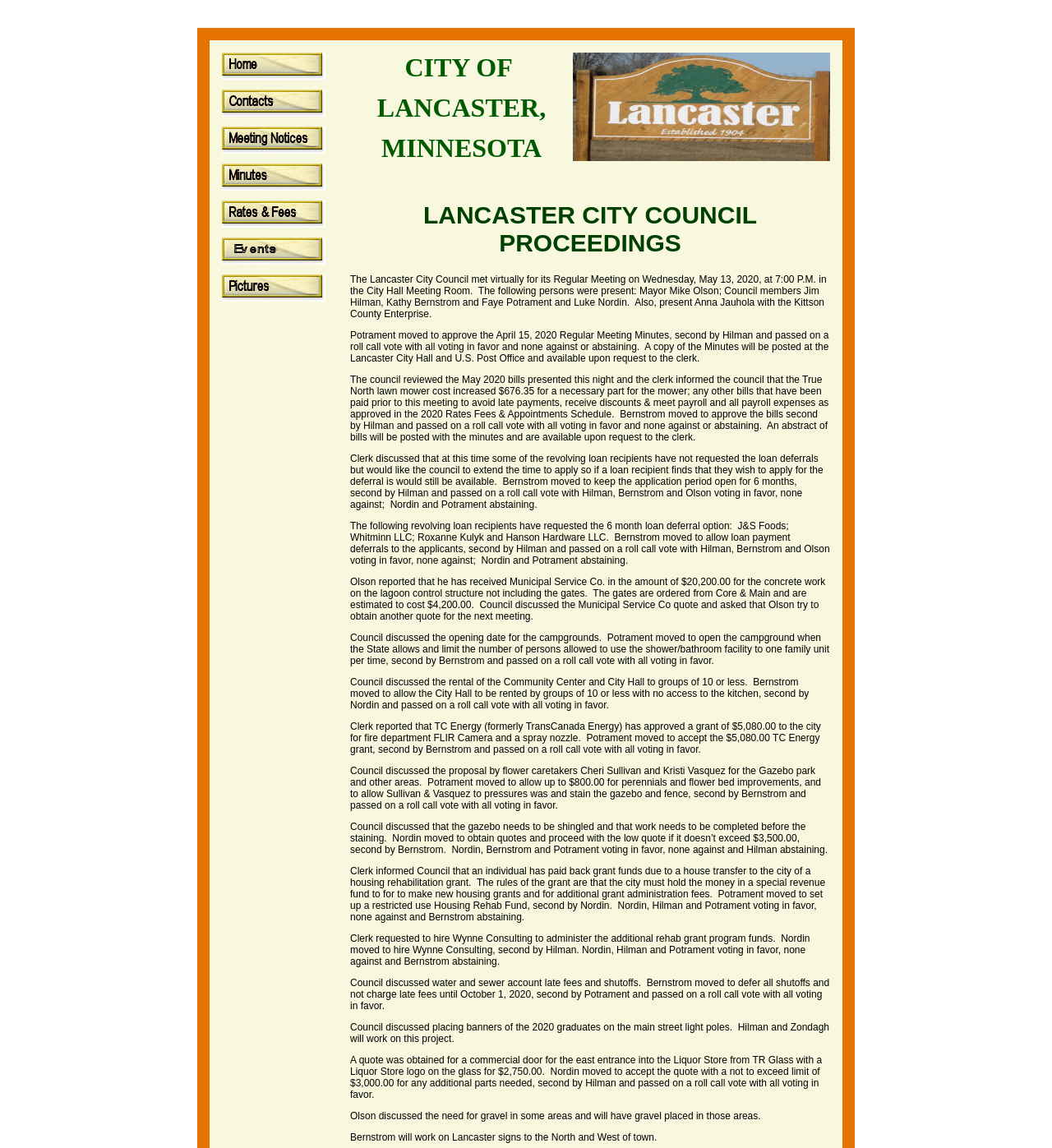Is there a logo or sign on the page?
Using the image, provide a concise answer in one word or a short phrase.

Yes